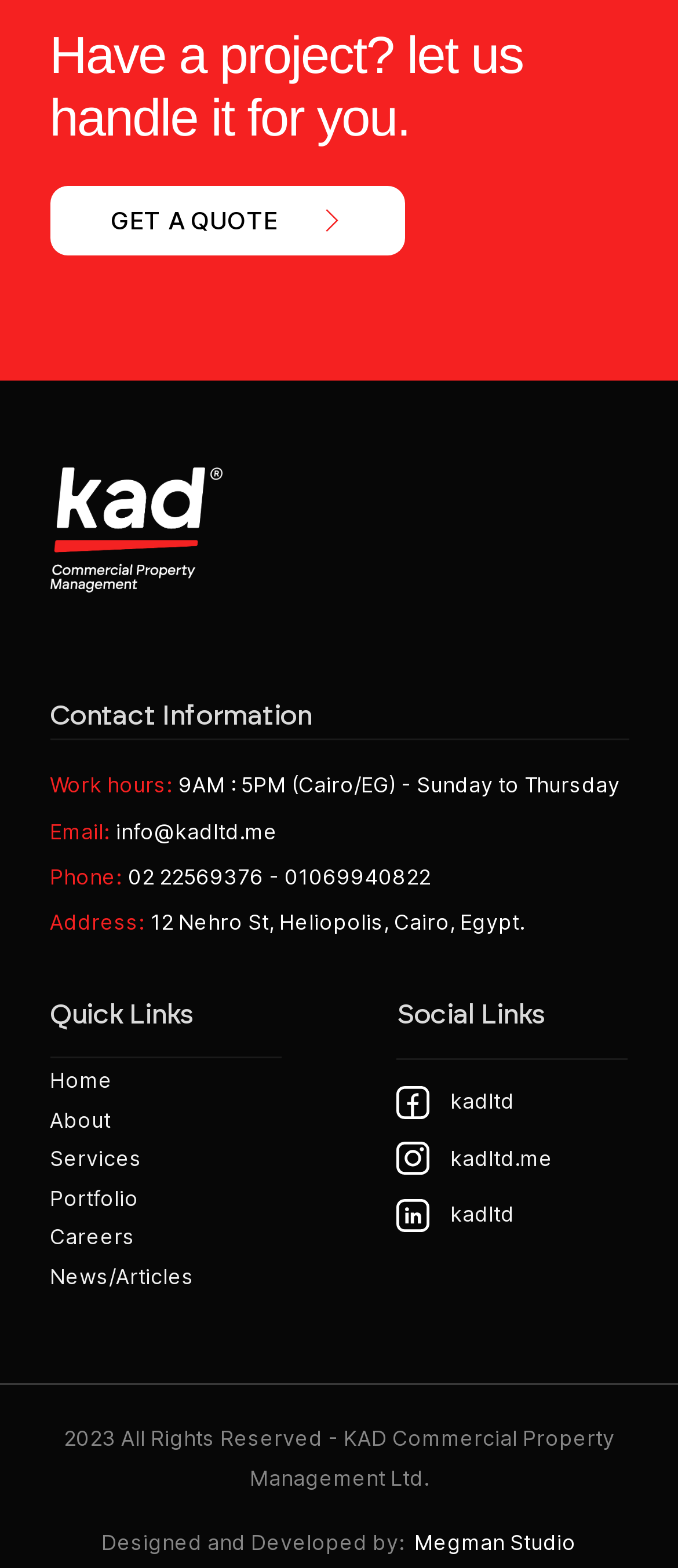Please predict the bounding box coordinates of the element's region where a click is necessary to complete the following instruction: "Visit about page". The coordinates should be represented by four float numbers between 0 and 1, i.e., [left, top, right, bottom].

[0.073, 0.702, 0.415, 0.727]